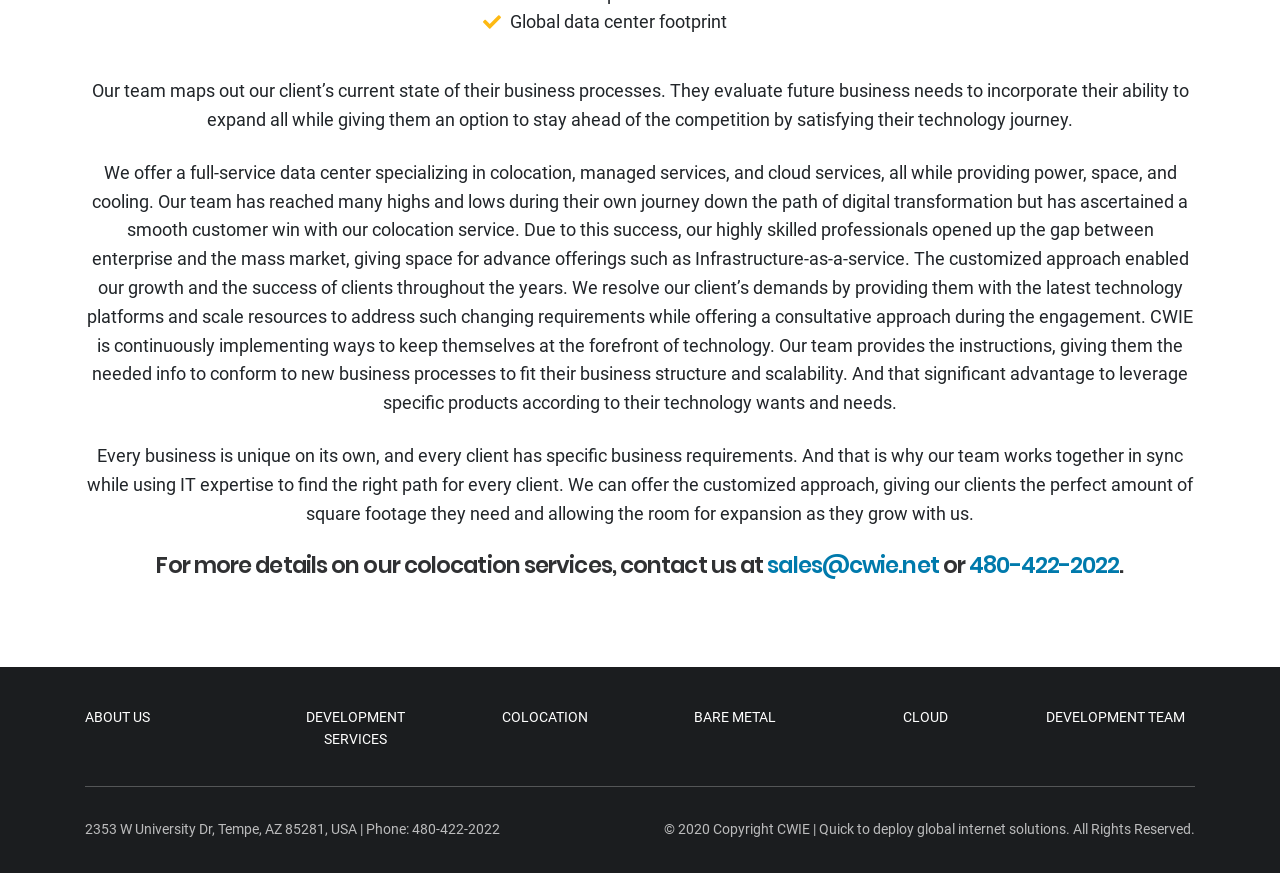Identify the bounding box for the UI element that is described as follows: "Singapore".

None